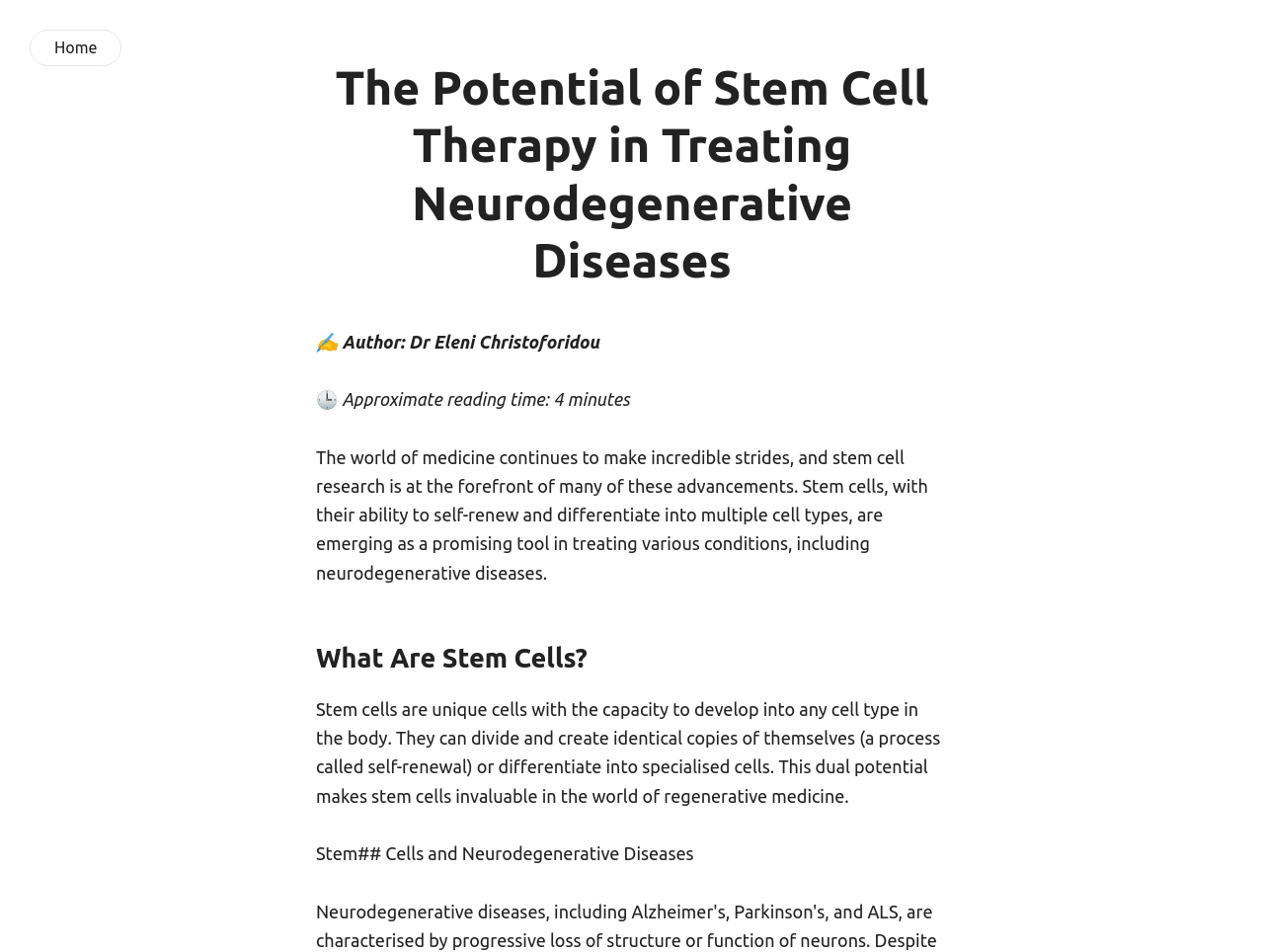Describe the webpage in detail, including text, images, and layout.

The webpage is a blog post titled "The Potential of Stem Cell Therapy in Treating Neurodegenerative Diseases" by Dr. Eleni Christoforidou. At the top left corner, there is a link to the "Home" page. Below the title, the author's name and a clock icon are displayed, followed by the approximate reading time of 4 minutes.

The main content of the blog post starts with a paragraph discussing the advancements in medicine, particularly in stem cell research, and its potential in treating neurodegenerative diseases. This paragraph is positioned in the top half of the page.

Below this introductory paragraph, there is a heading "What Are Stem Cells?" which is centered on the page. Following this heading, a detailed explanation of stem cells is provided, describing their unique properties and potential in regenerative medicine. This section takes up a significant portion of the page.

Further down, there is another heading "Stem Cells and Neurodegenerative Diseases", which is positioned near the bottom of the page.